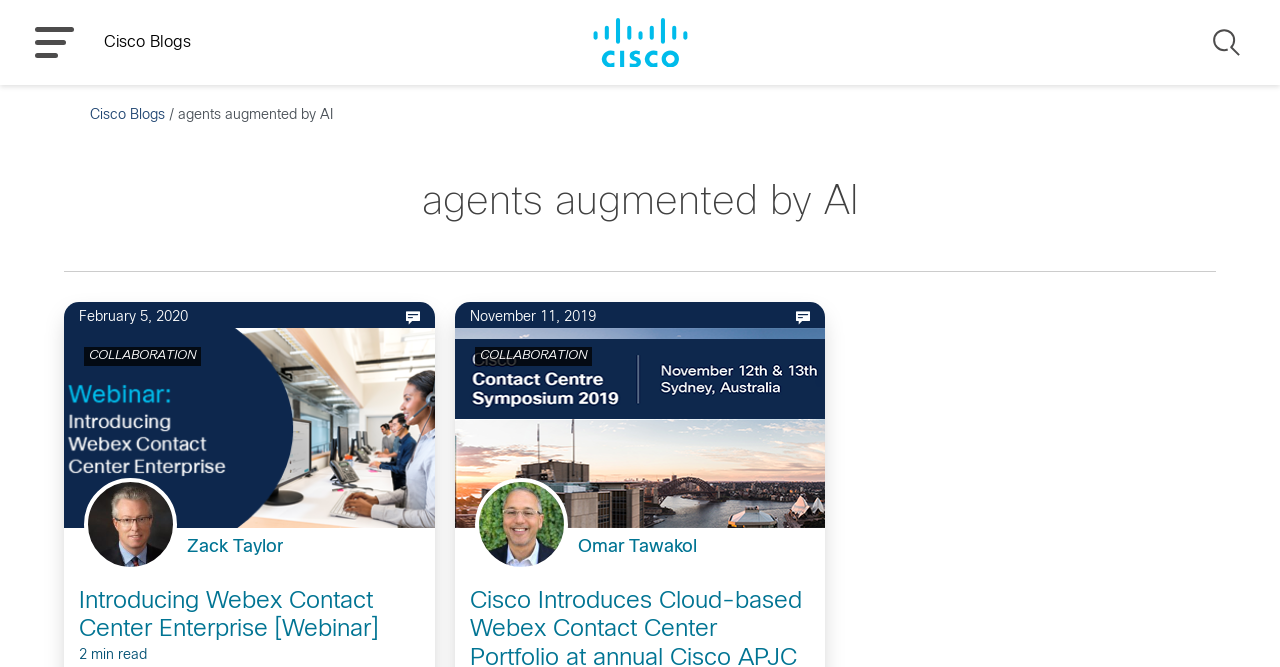Locate the bounding box coordinates of the clickable region to complete the following instruction: "Click the MENU button."

[0.027, 0.04, 0.058, 0.087]